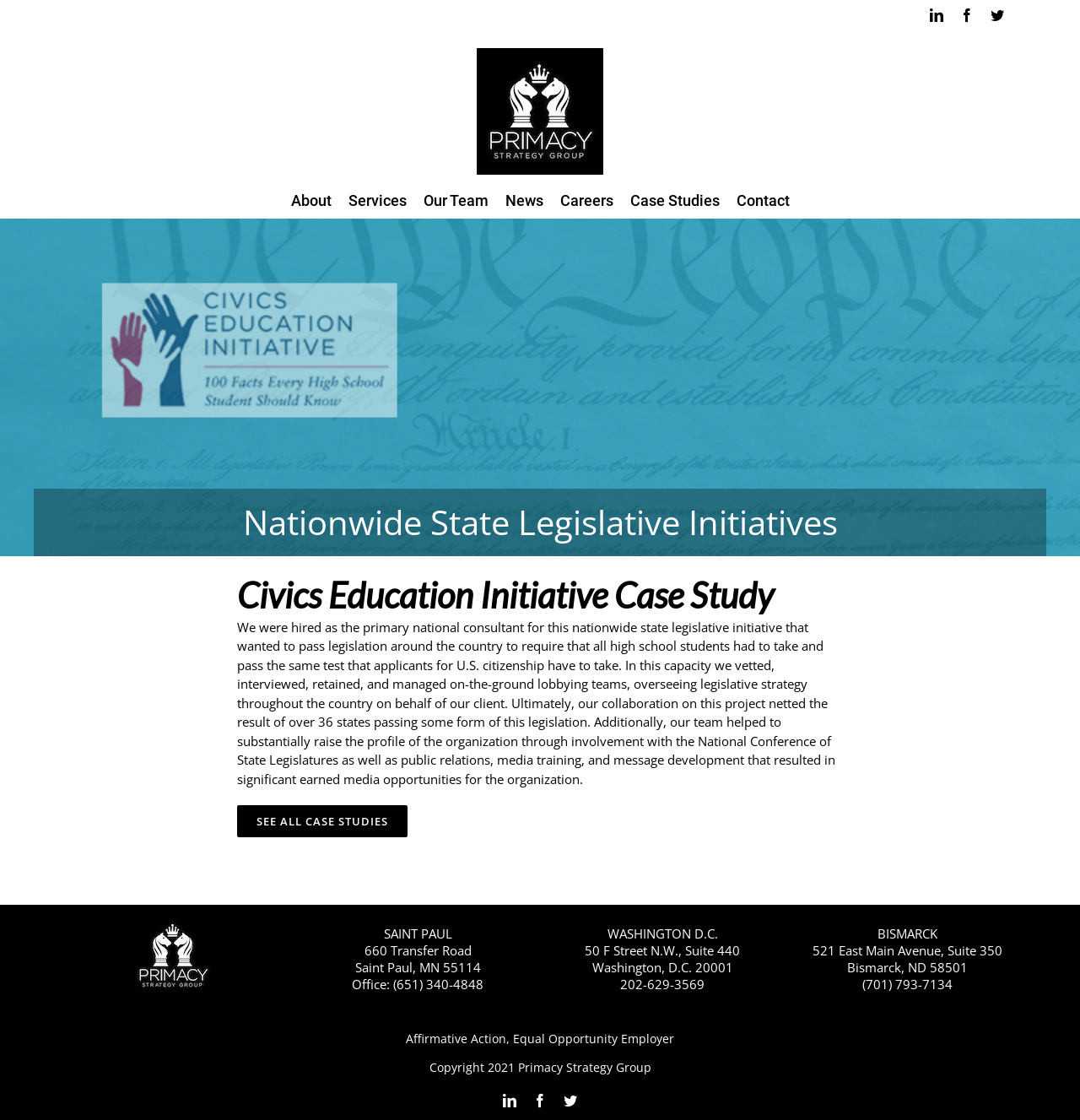Please determine the bounding box coordinates of the element's region to click for the following instruction: "Scroll to the top of the page".

[0.904, 0.938, 0.941, 0.965]